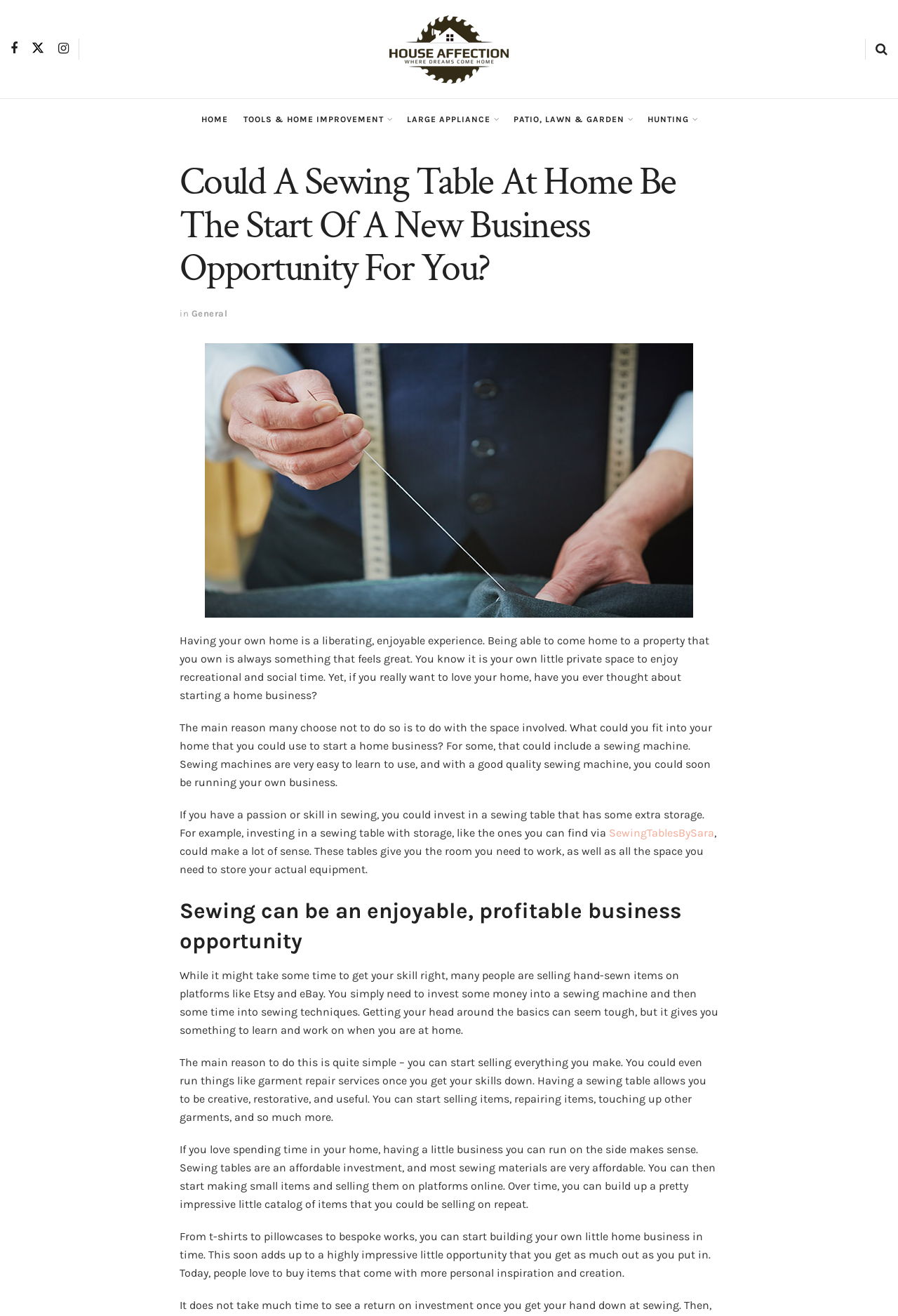What is the main topic of this webpage?
Provide a short answer using one word or a brief phrase based on the image.

Sewing business